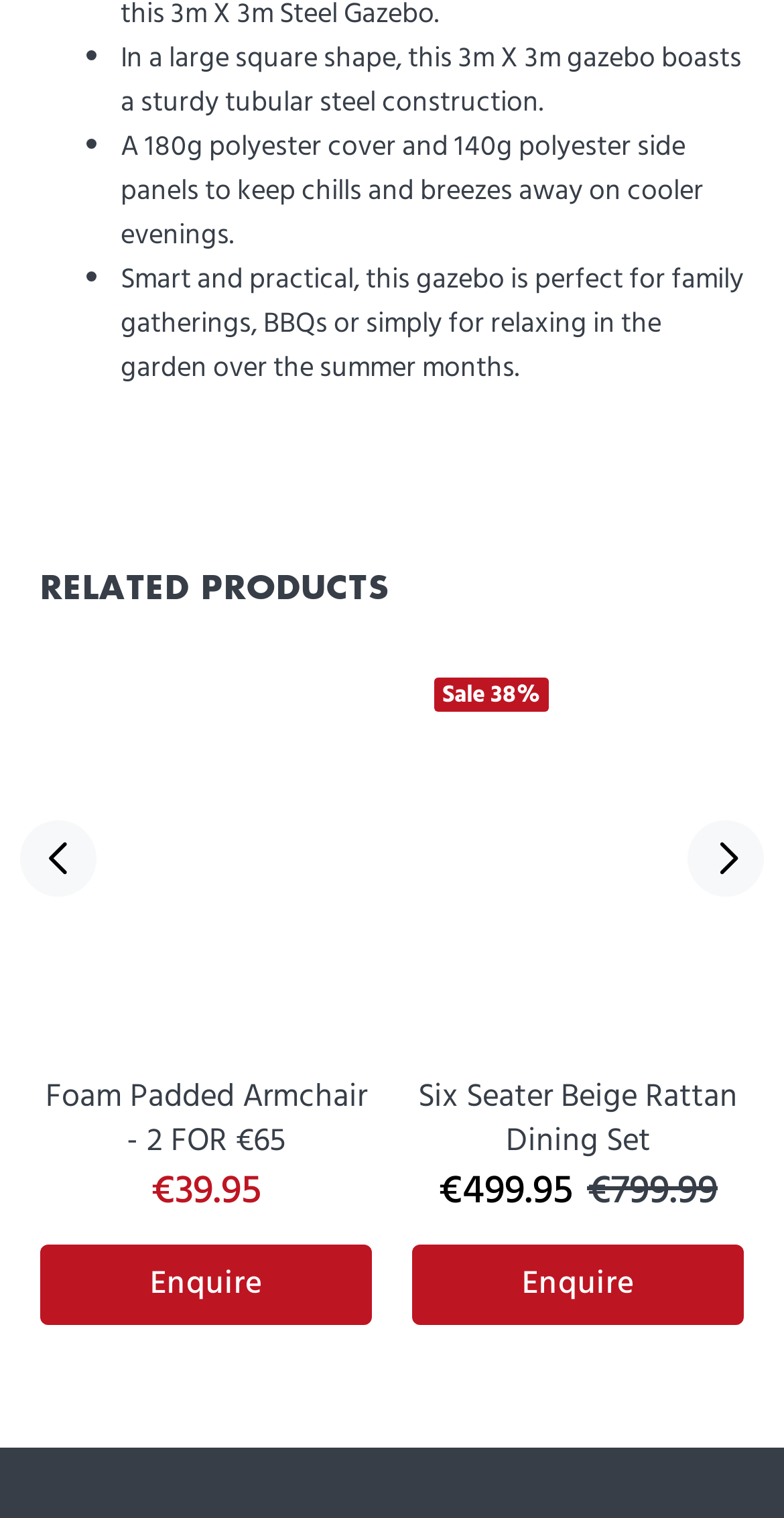How many products are listed under 'RELATED PRODUCTS'?
Please answer using one word or phrase, based on the screenshot.

2